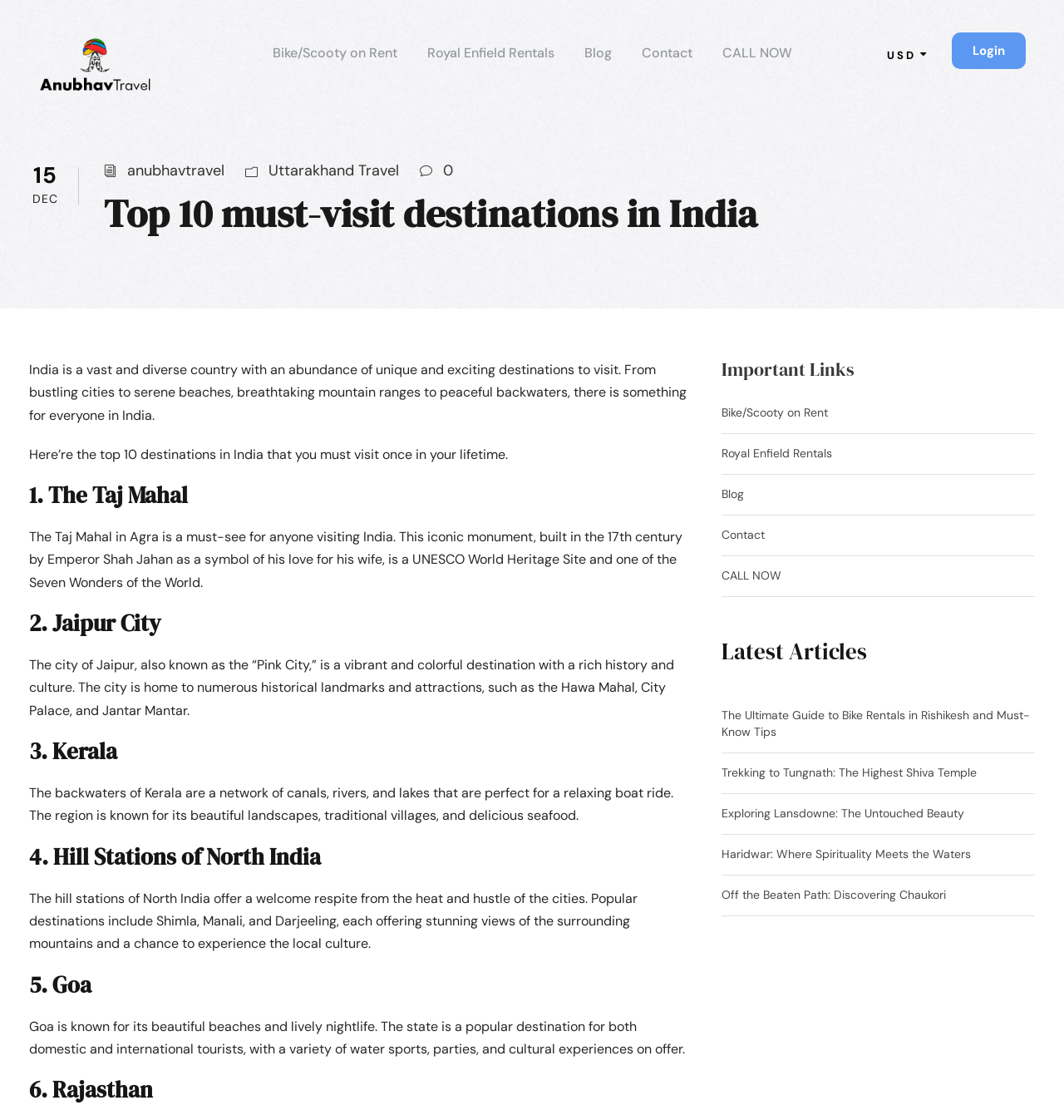Highlight the bounding box coordinates of the element that should be clicked to carry out the following instruction: "Visit the 'Uttarakhand Travel' page". The coordinates must be given as four float numbers ranging from 0 to 1, i.e., [left, top, right, bottom].

[0.252, 0.143, 0.375, 0.161]